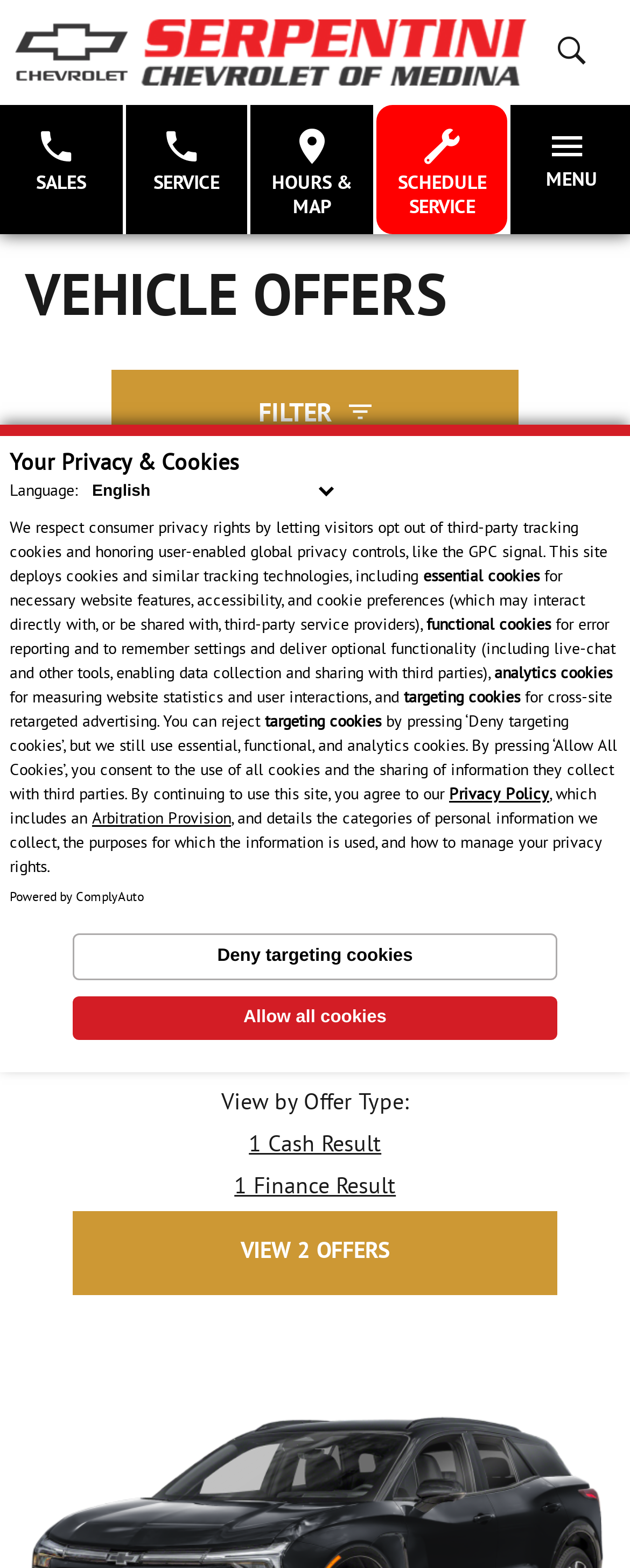Identify the coordinates of the bounding box for the element that must be clicked to accomplish the instruction: "Schedule service".

[0.611, 0.067, 0.793, 0.149]